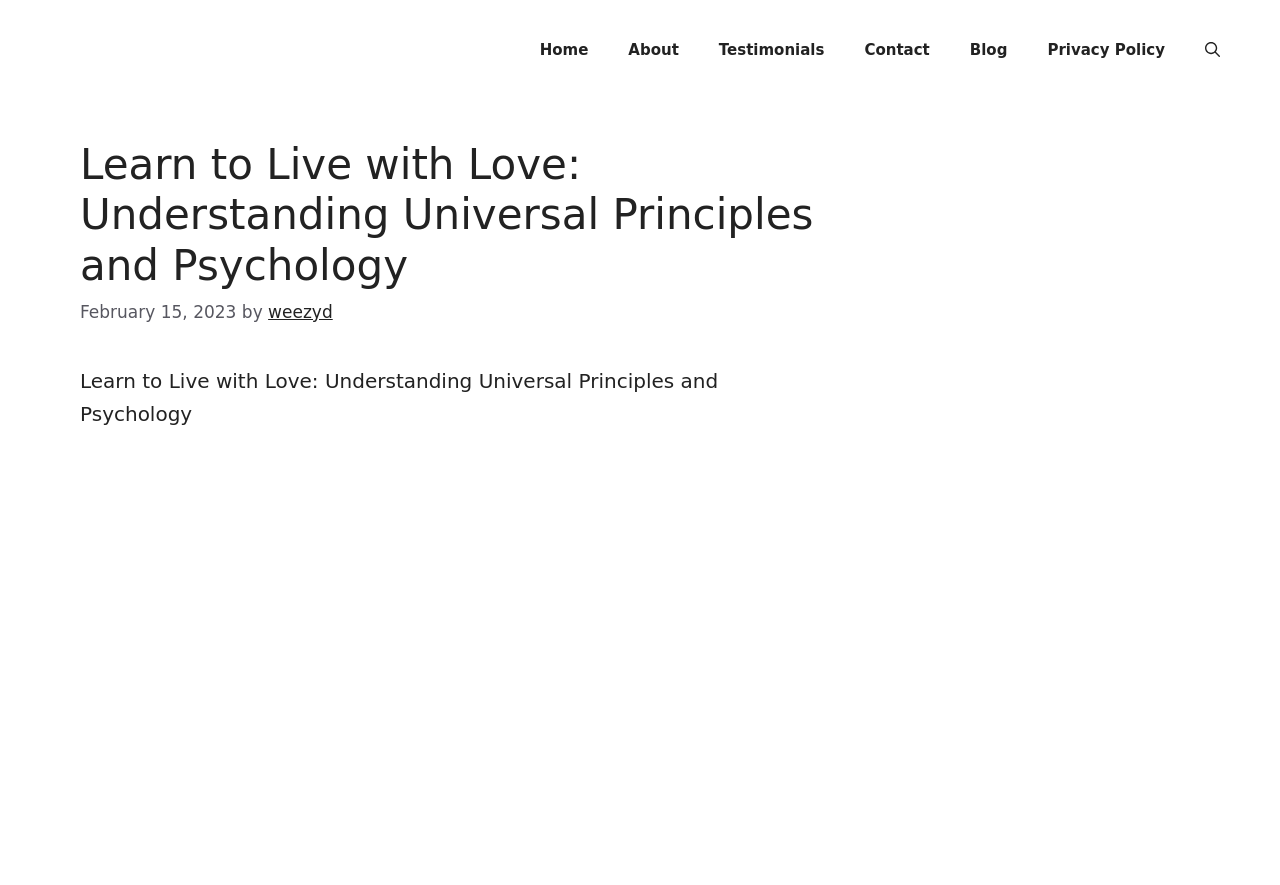Provide the bounding box coordinates of the HTML element described by the text: "title="Louise Diesel Life Coach"". The coordinates should be in the format [left, top, right, bottom] with values between 0 and 1.

[0.031, 0.041, 0.062, 0.068]